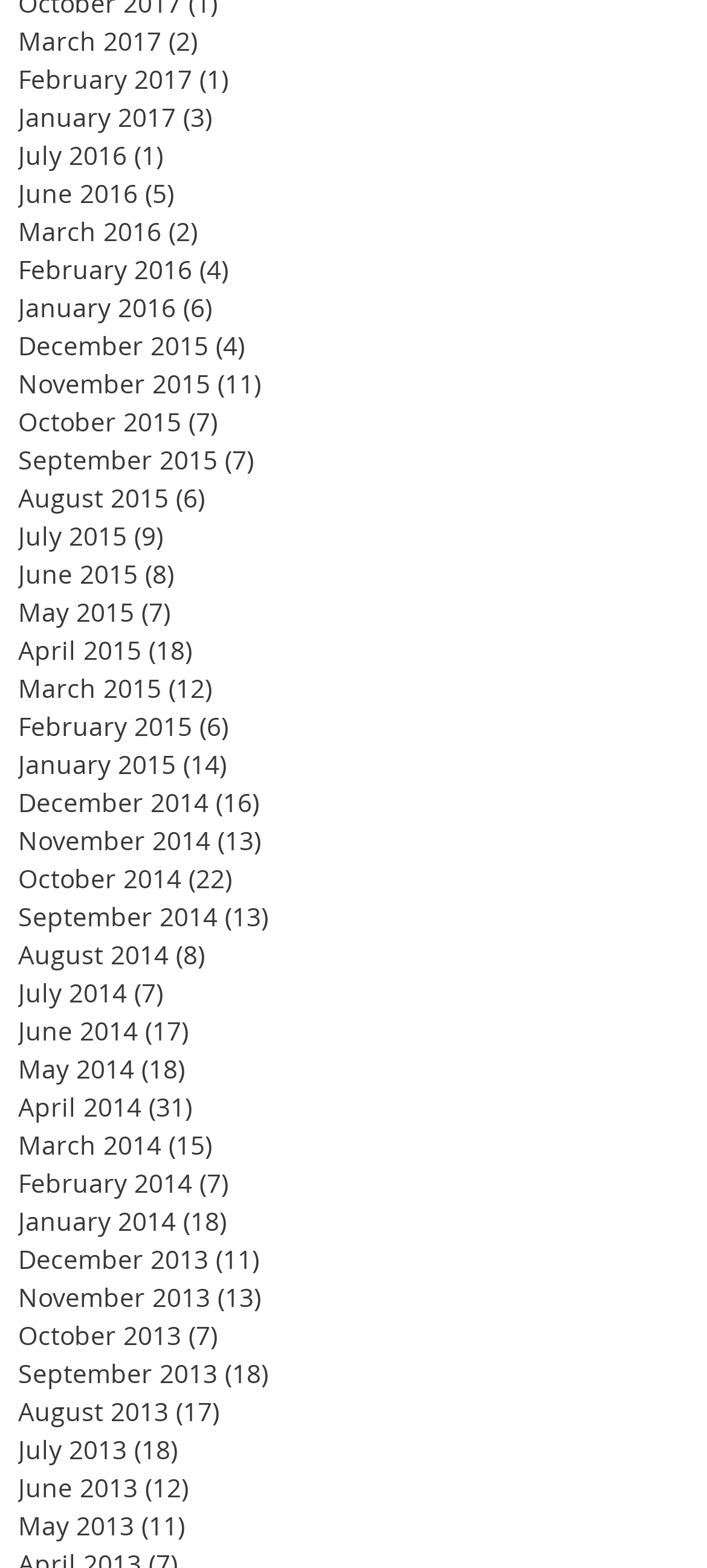Find the bounding box coordinates of the area that needs to be clicked in order to achieve the following instruction: "View March 2017 posts". The coordinates should be specified as four float numbers between 0 and 1, i.e., [left, top, right, bottom].

[0.026, 0.014, 0.795, 0.039]